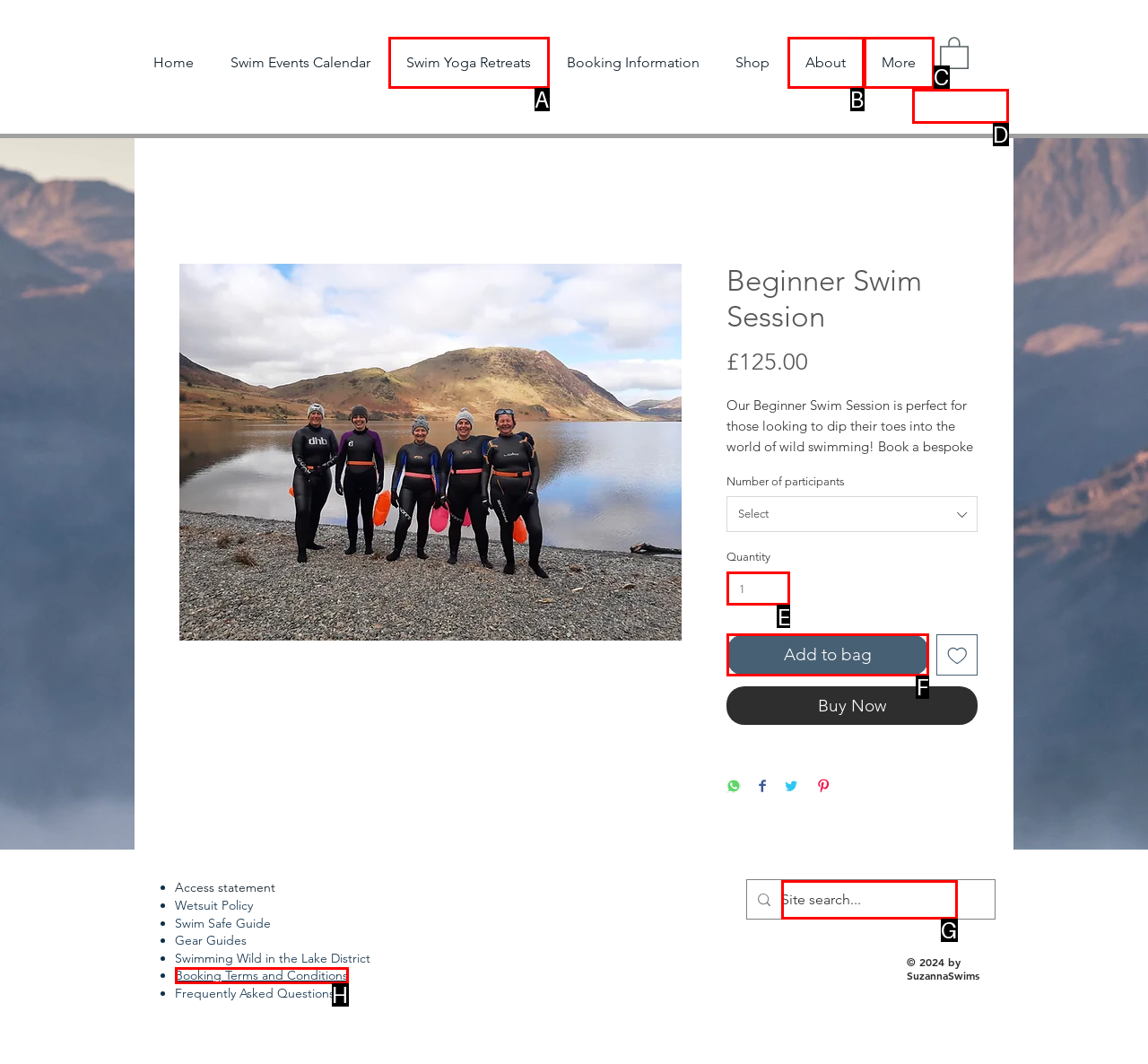From the choices provided, which HTML element best fits the description: aria-label="Site search..." name="q" placeholder="Site search..."? Answer with the appropriate letter.

G